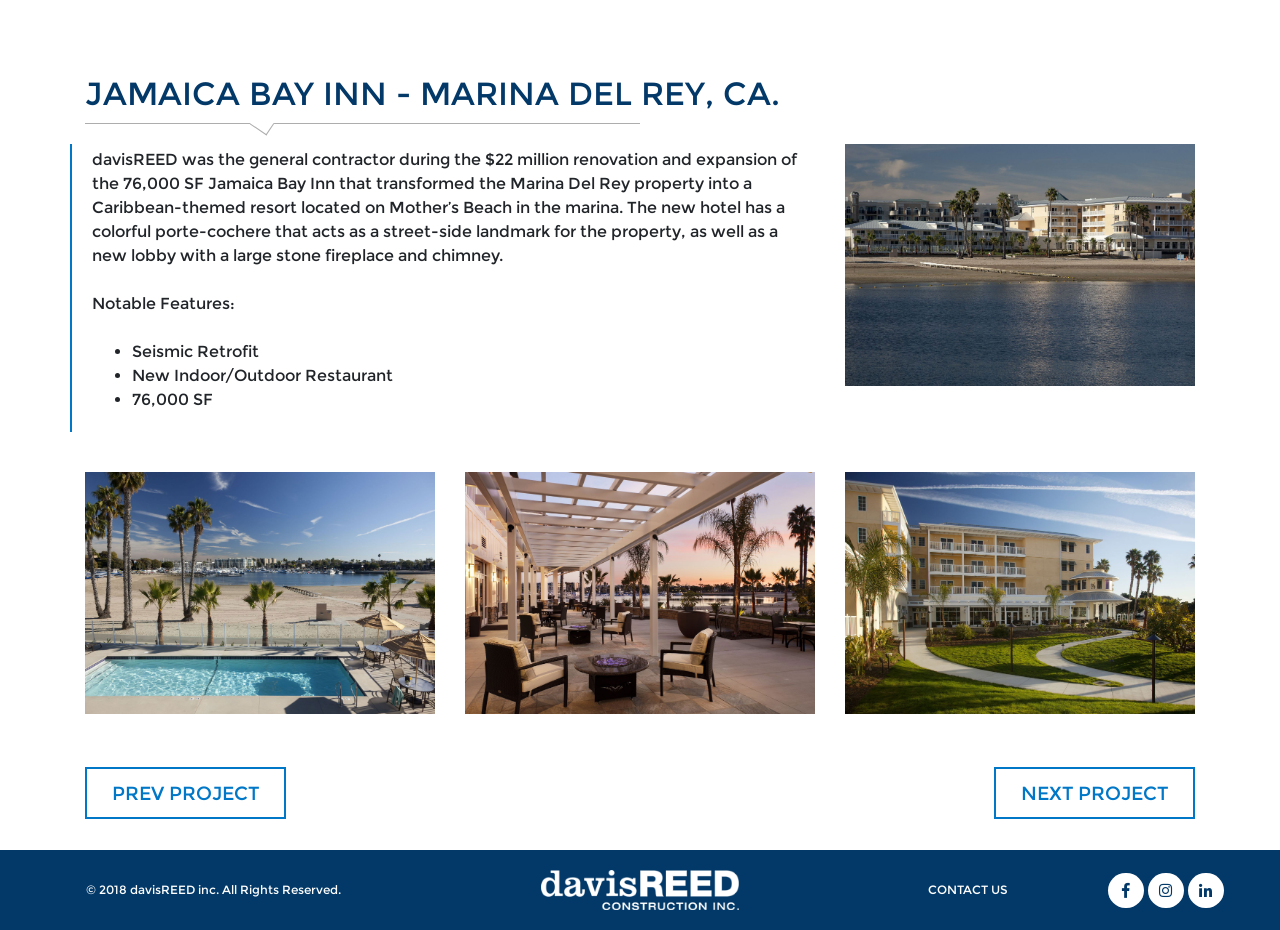Please examine the image and provide a detailed answer to the question: What is the name of the hotel?

The name of the hotel is mentioned in the first StaticText element, which reads 'JAMAICA BAY INN - MARINA DEL REY, CA.'